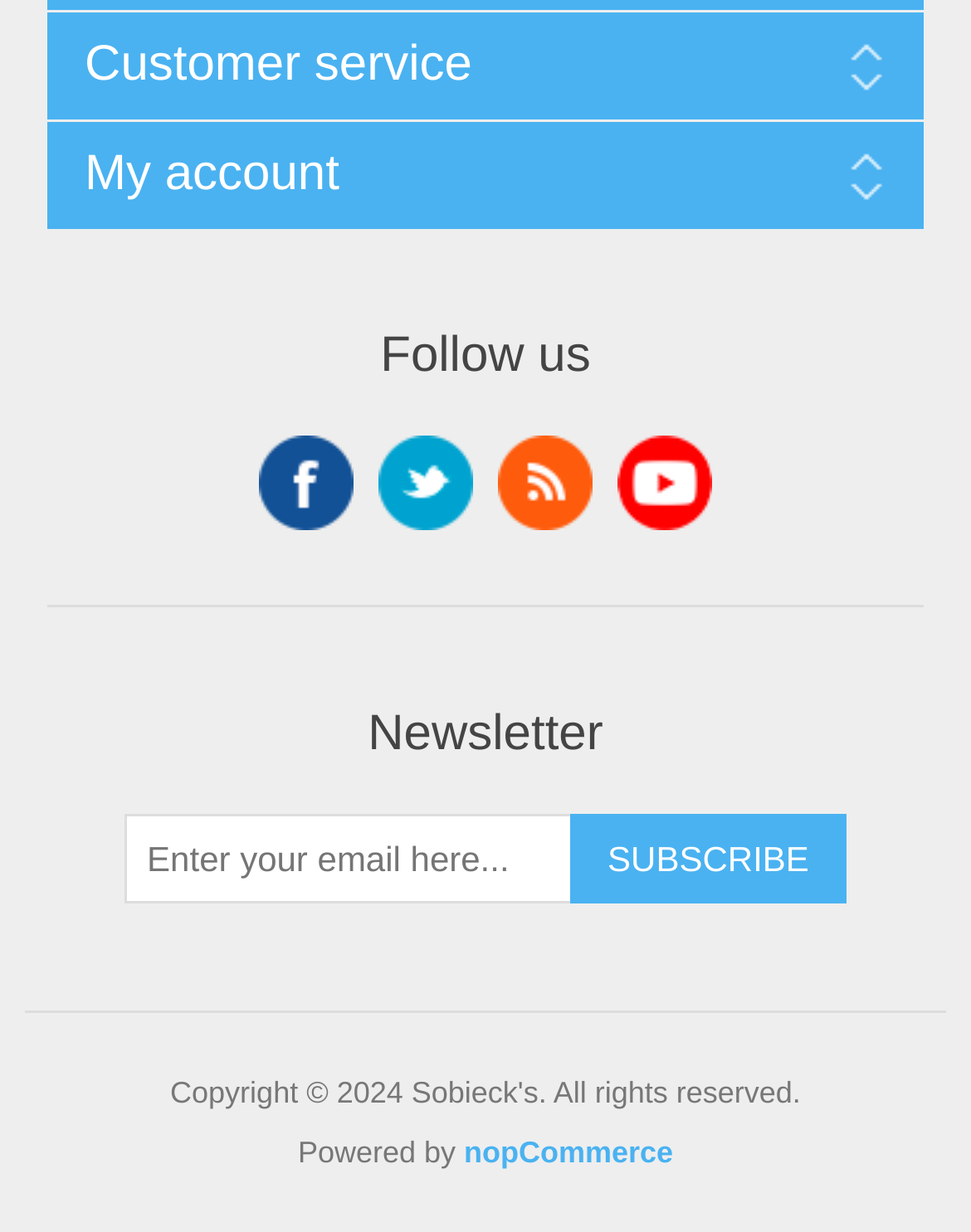Please reply to the following question using a single word or phrase: 
What is the label of the first social media link?

Facebook